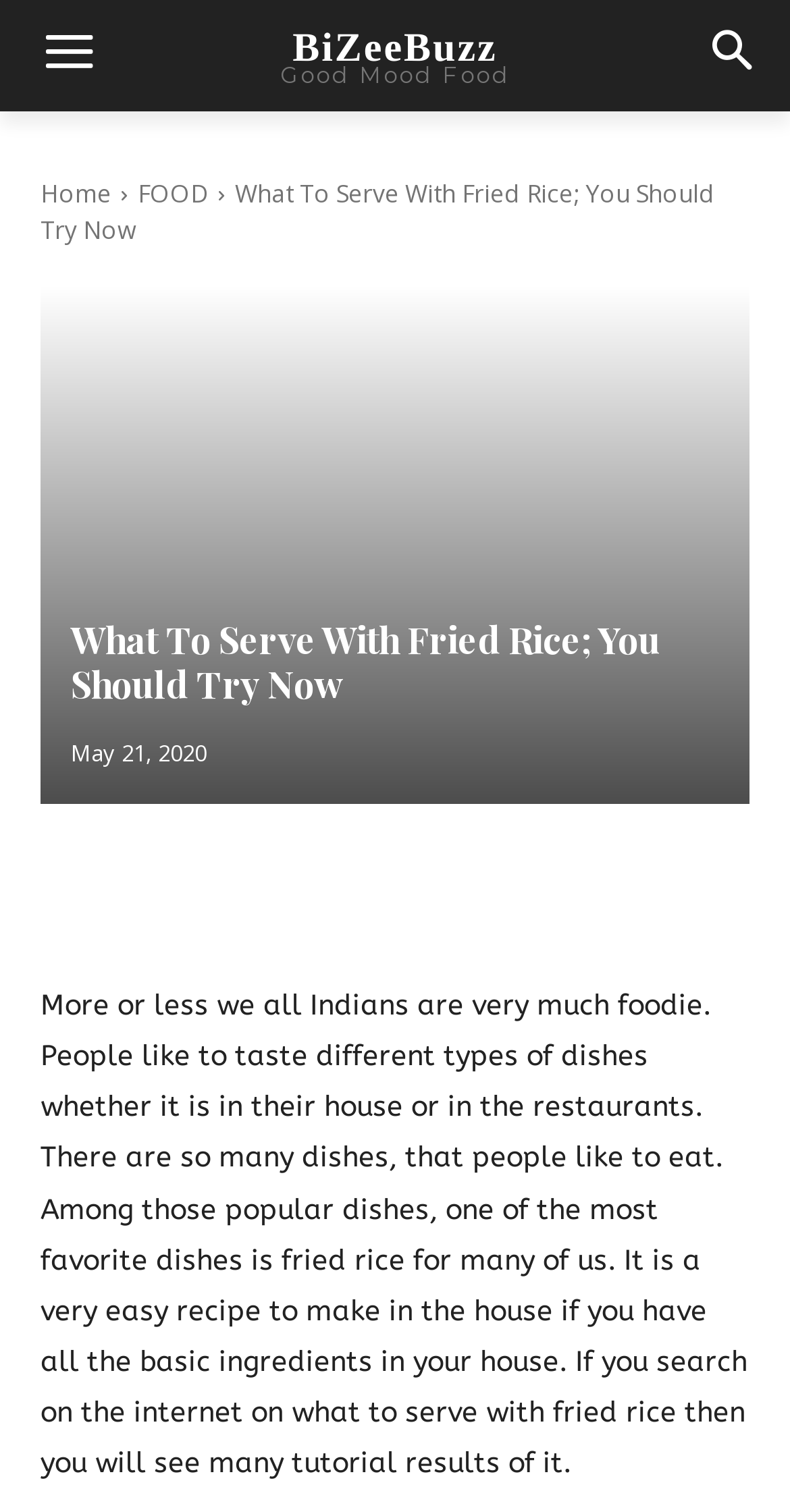Given the element description Twitter, predict the bounding box coordinates for the UI element in the webpage screenshot. The format should be (top-left x, top-left y, bottom-right x, bottom-right y), and the values should be between 0 and 1.

[0.364, 0.558, 0.654, 0.612]